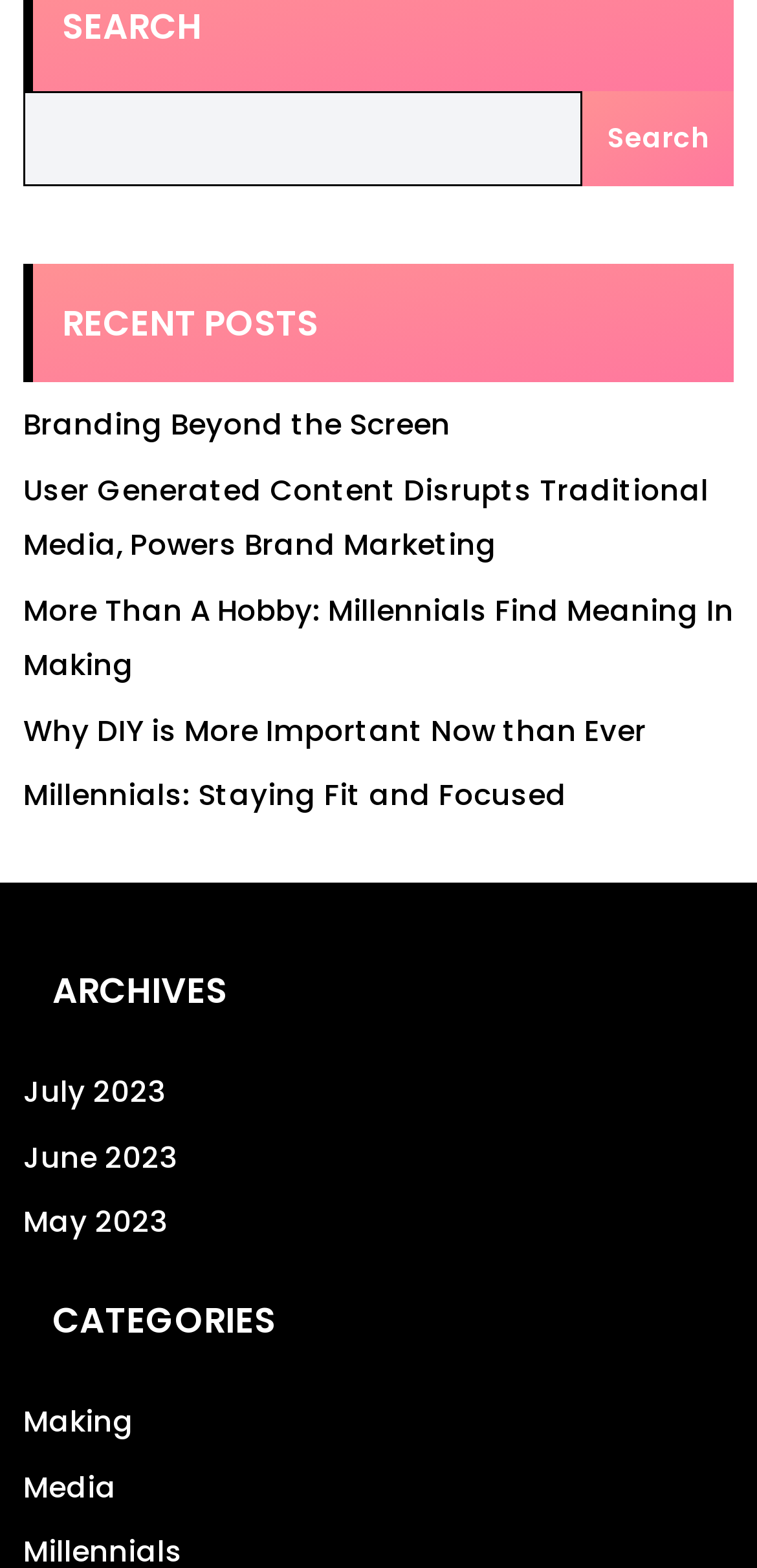Please find the bounding box coordinates for the clickable element needed to perform this instruction: "explore the 'Making' category".

[0.031, 0.894, 0.177, 0.92]